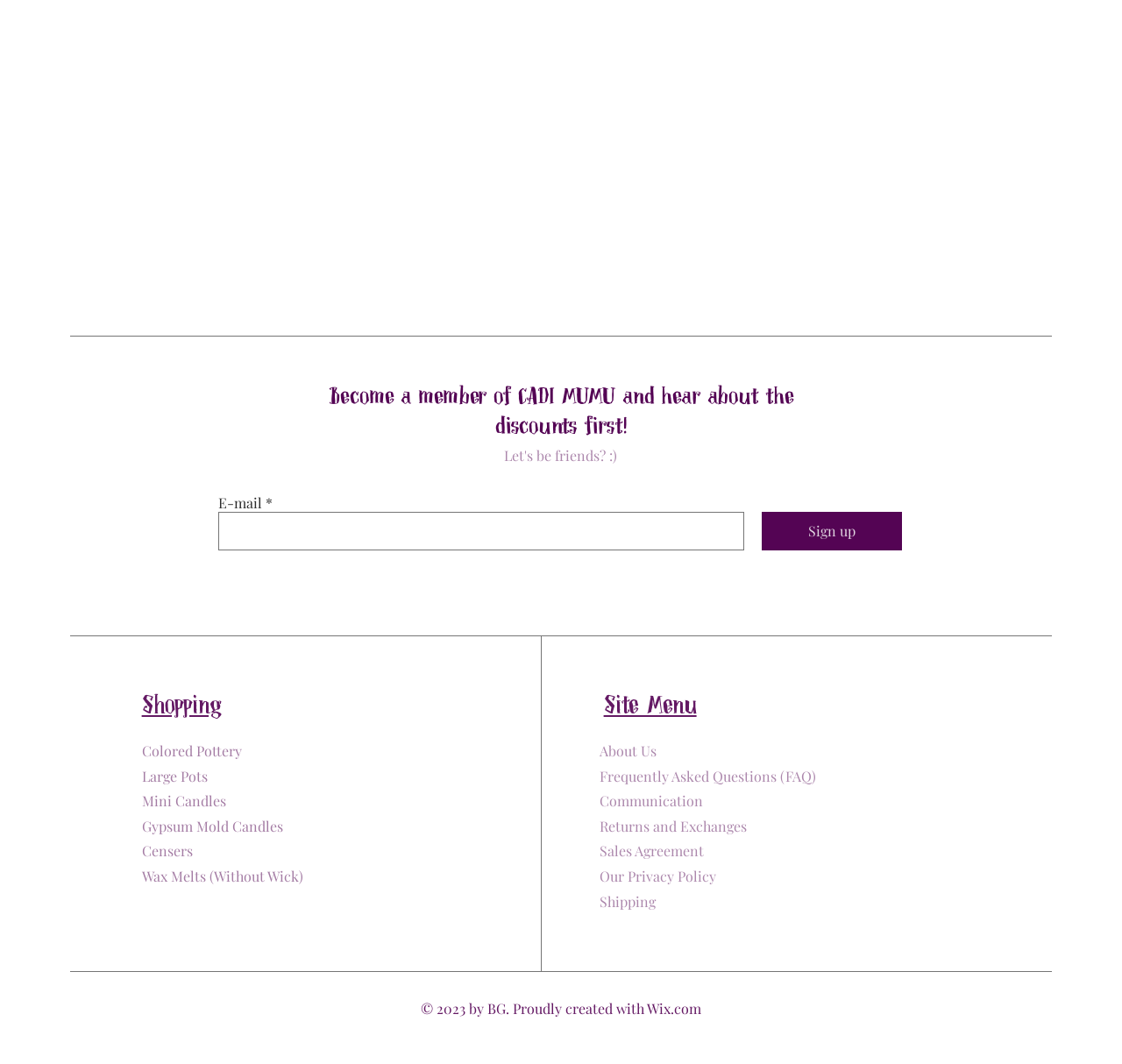What types of products are available on this website?
Please provide a single word or phrase as the answer based on the screenshot.

Home decor and candles